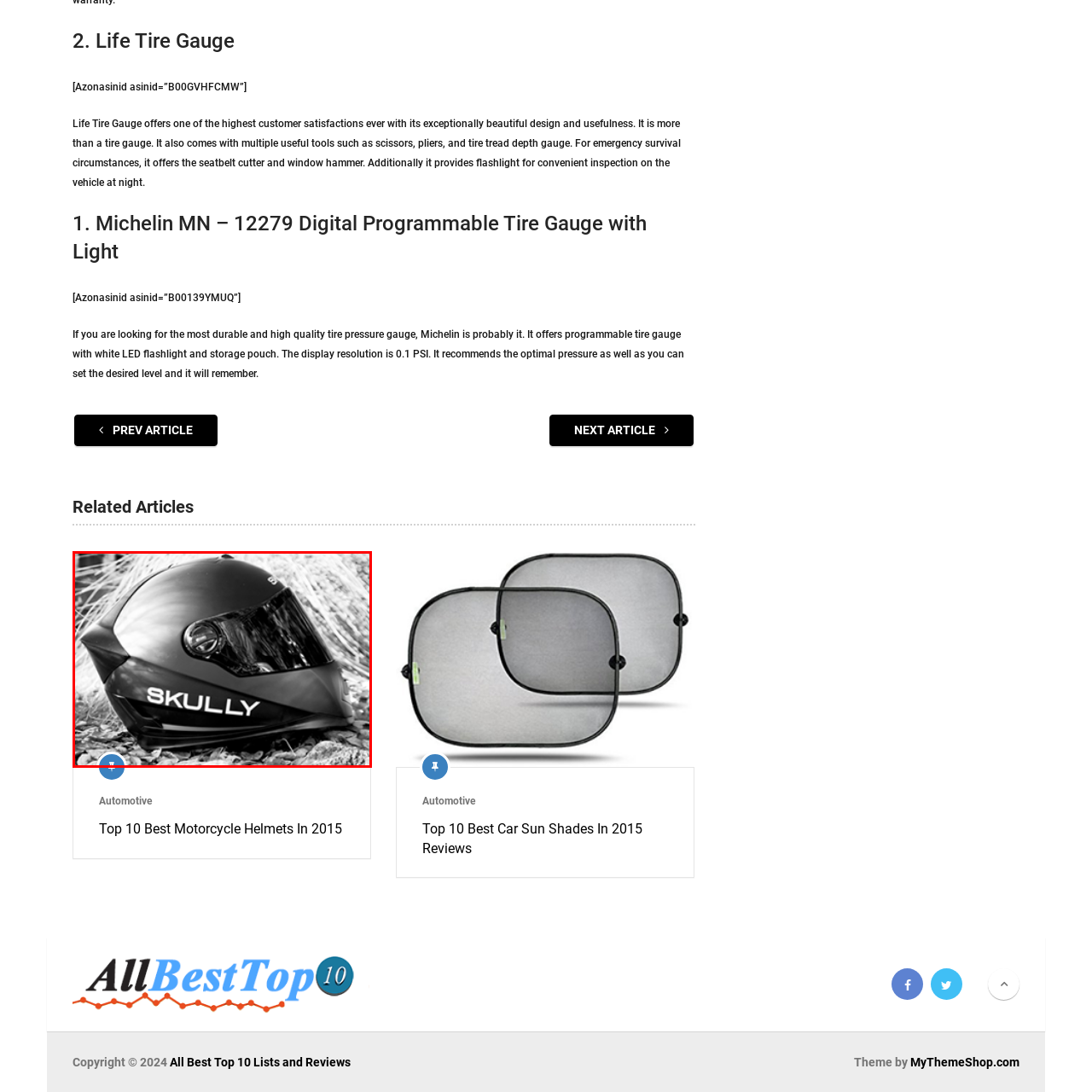Carefully describe the image located within the red boundary.

The image showcases a sleek black motorcycle helmet prominently featuring the brand name "SKULLY" displayed in striking white lettering. The helmet is positioned on a bed of natural elements, capturing a sense of rugged elegance. The visor reflects light, hinting at the high-tech features within, typical of SKULLY's innovative designs that often incorporate advanced safety and connectivity options for riders. The monochromatic setting enhances the helmet's modern aesthetics, making it a focal point in the composition. This image may be part of a review or article discussing the "Top 10 Best Motorcycle Helmets," emphasizing quality and safety in motorcycle gear.